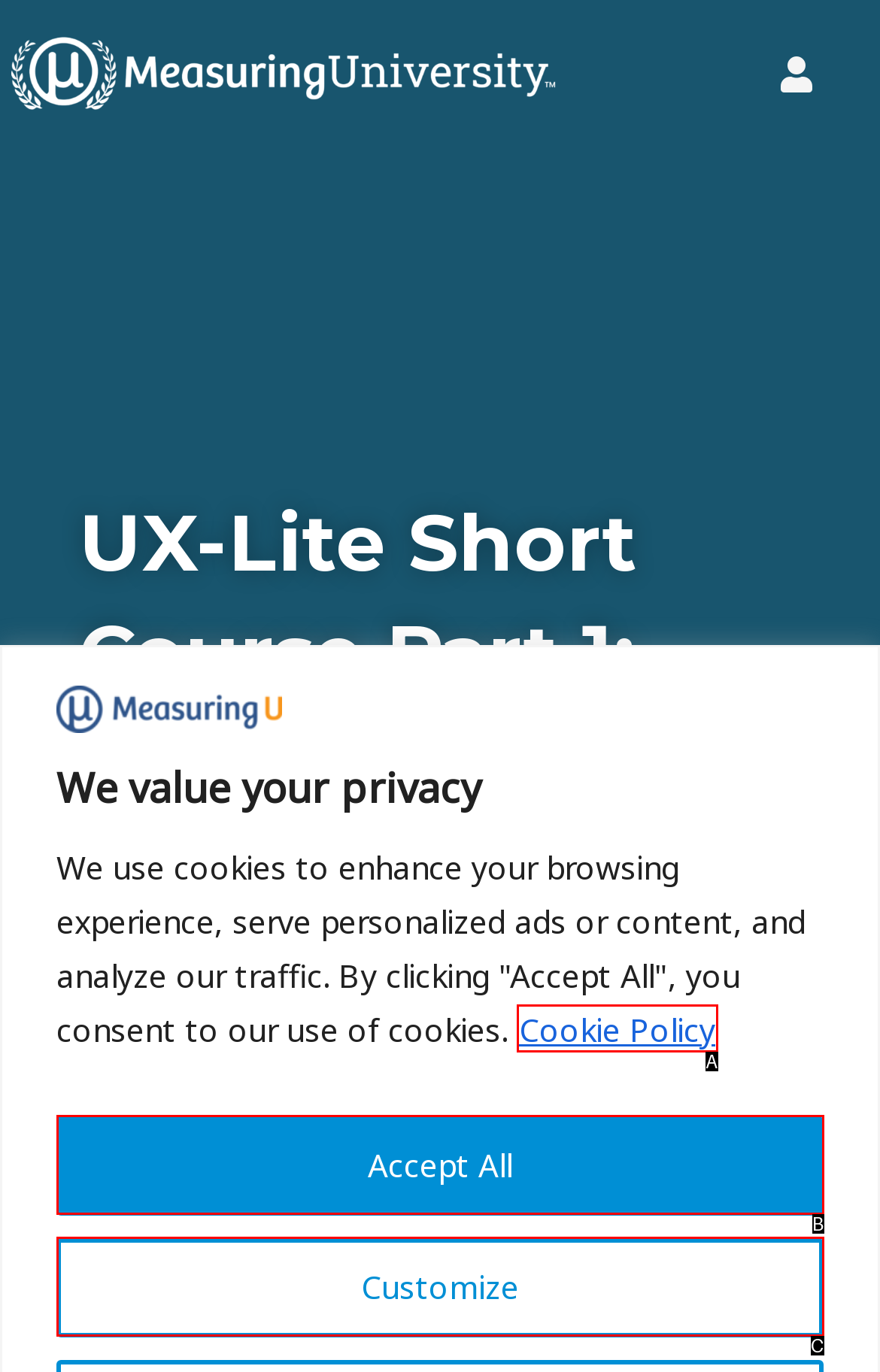Identify the option that corresponds to: Customize
Respond with the corresponding letter from the choices provided.

C